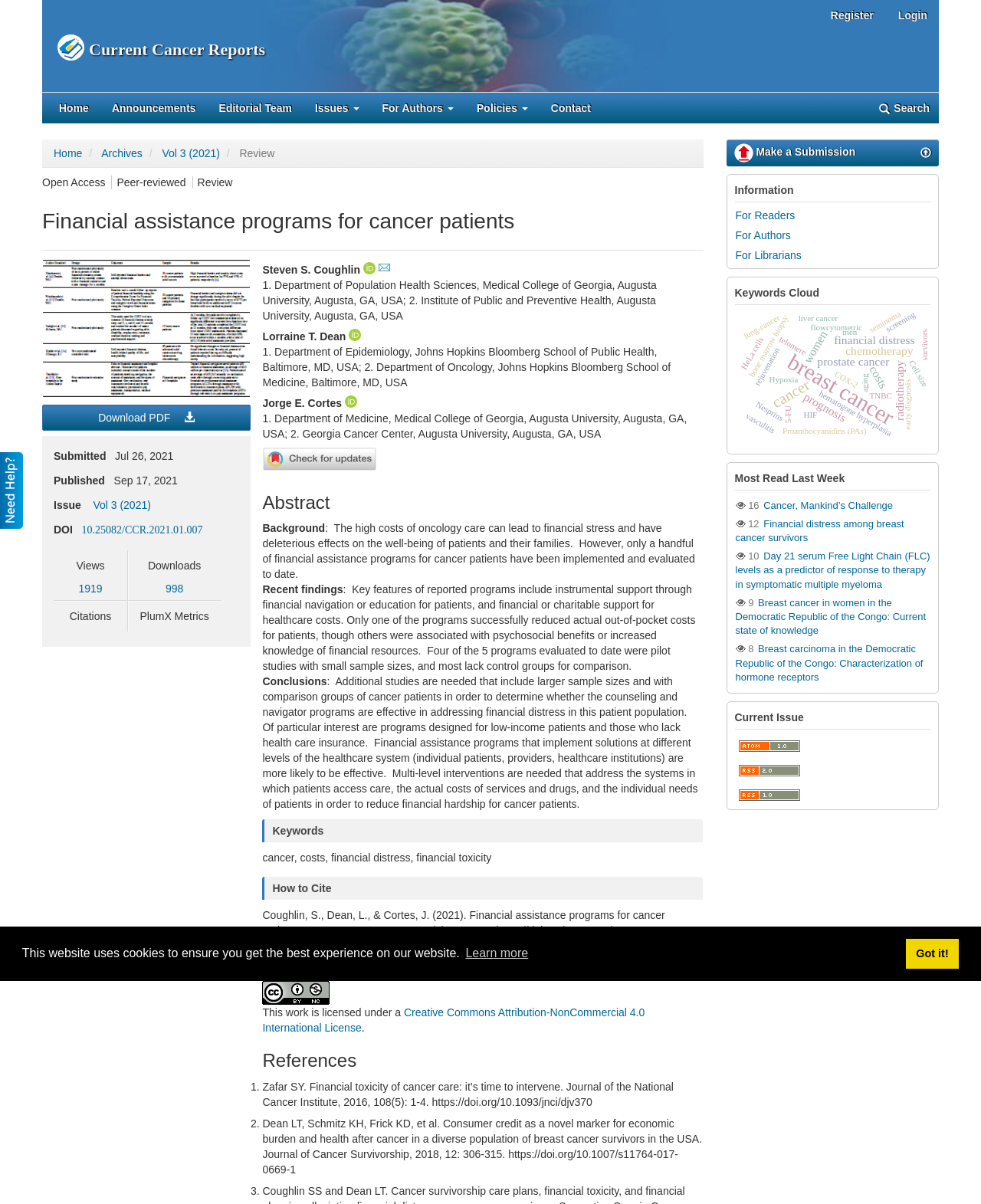Determine the bounding box coordinates for the clickable element required to fulfill the instruction: "learn about the company". Provide the coordinates as four float numbers between 0 and 1, i.e., [left, top, right, bottom].

None